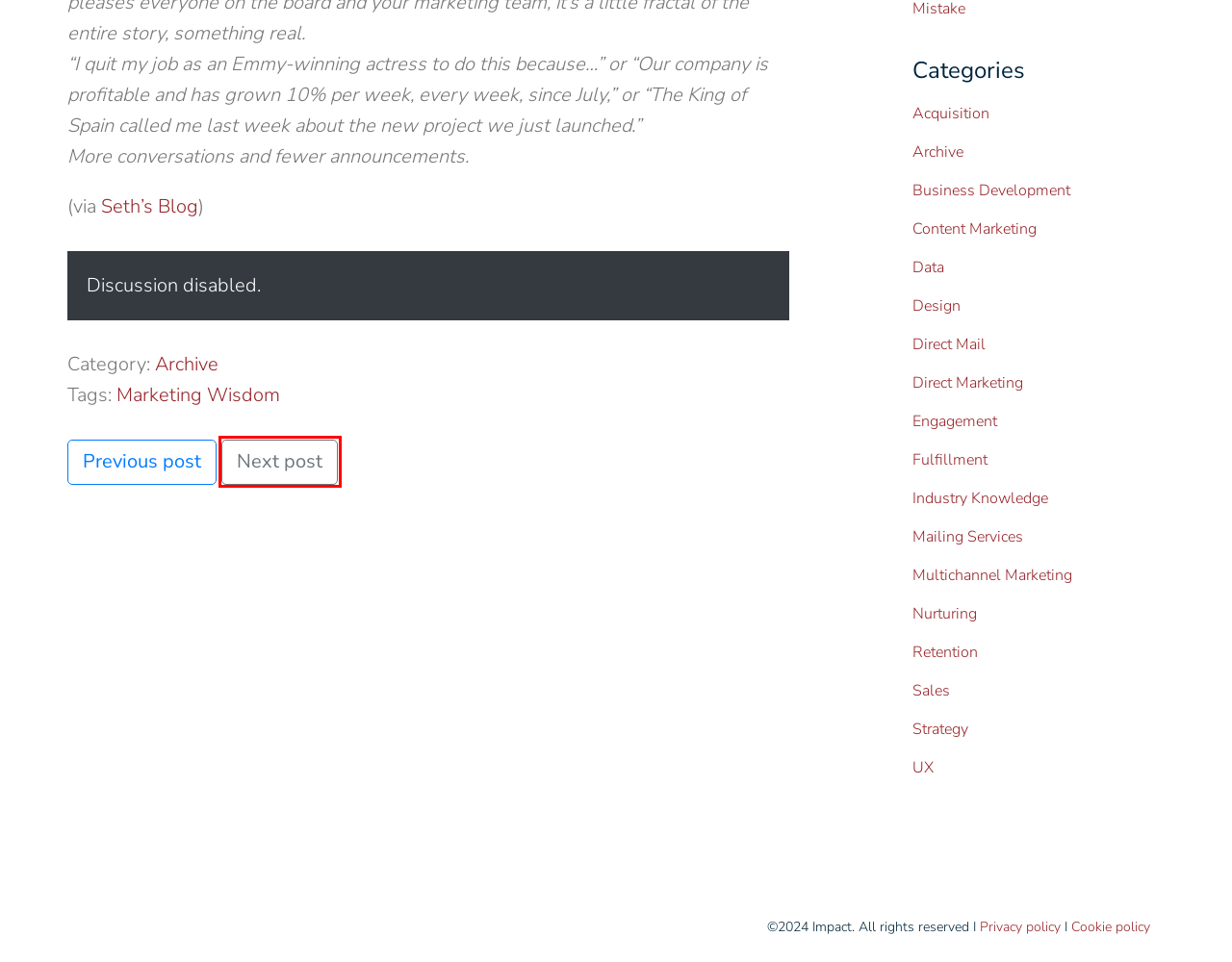Look at the given screenshot of a webpage with a red rectangle bounding box around a UI element. Pick the description that best matches the new webpage after clicking the element highlighted. The descriptions are:
A. Direct Marketing – Impact Connects
B. Marketing Wisdom – Impact Connects
C. Direct Mail – Impact Connects
D. Content Marketing – Impact Connects
E. Design – Impact Connects
F. Get Paid Faster – Impact Connects
G. What Happened to Twin Cities Employment – Impact Connects
H. Industry Knowledge – Impact Connects

F